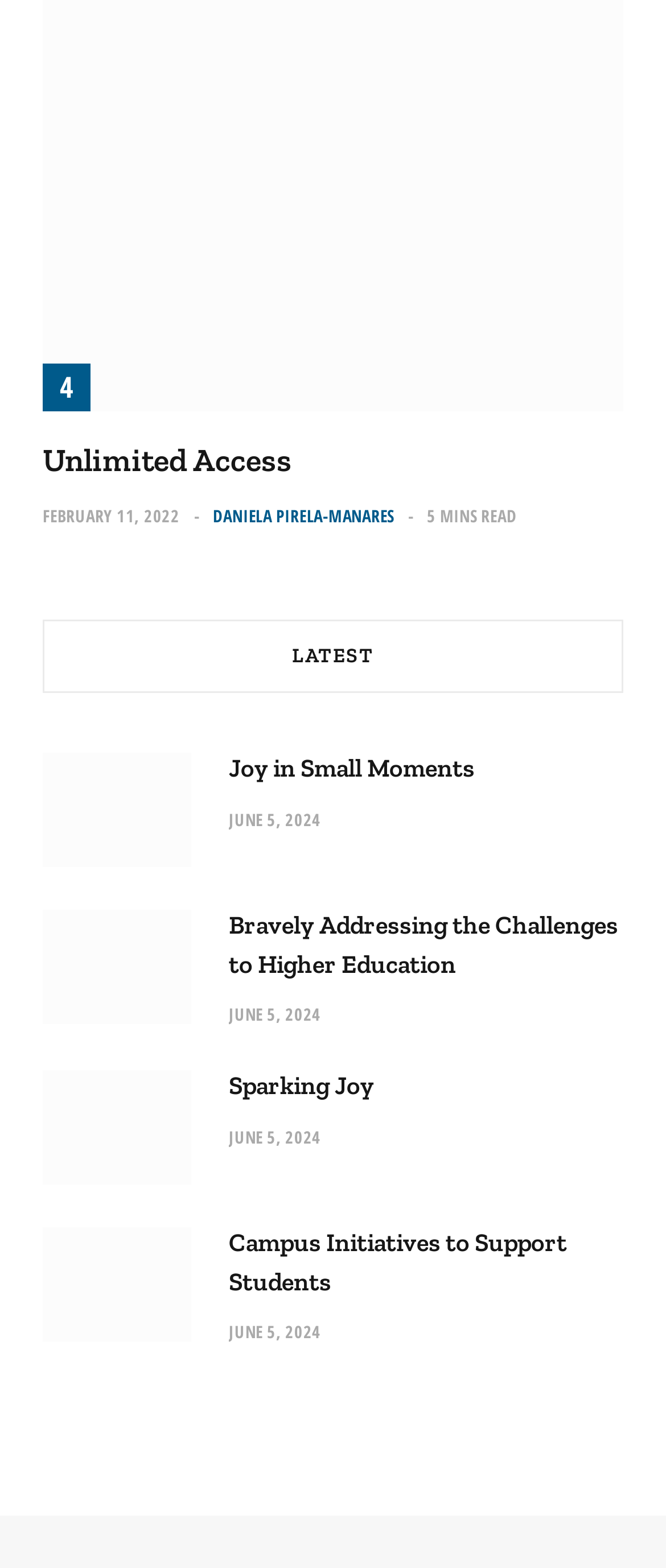How many images are on the webpage?
Based on the image, answer the question with a single word or brief phrase.

4